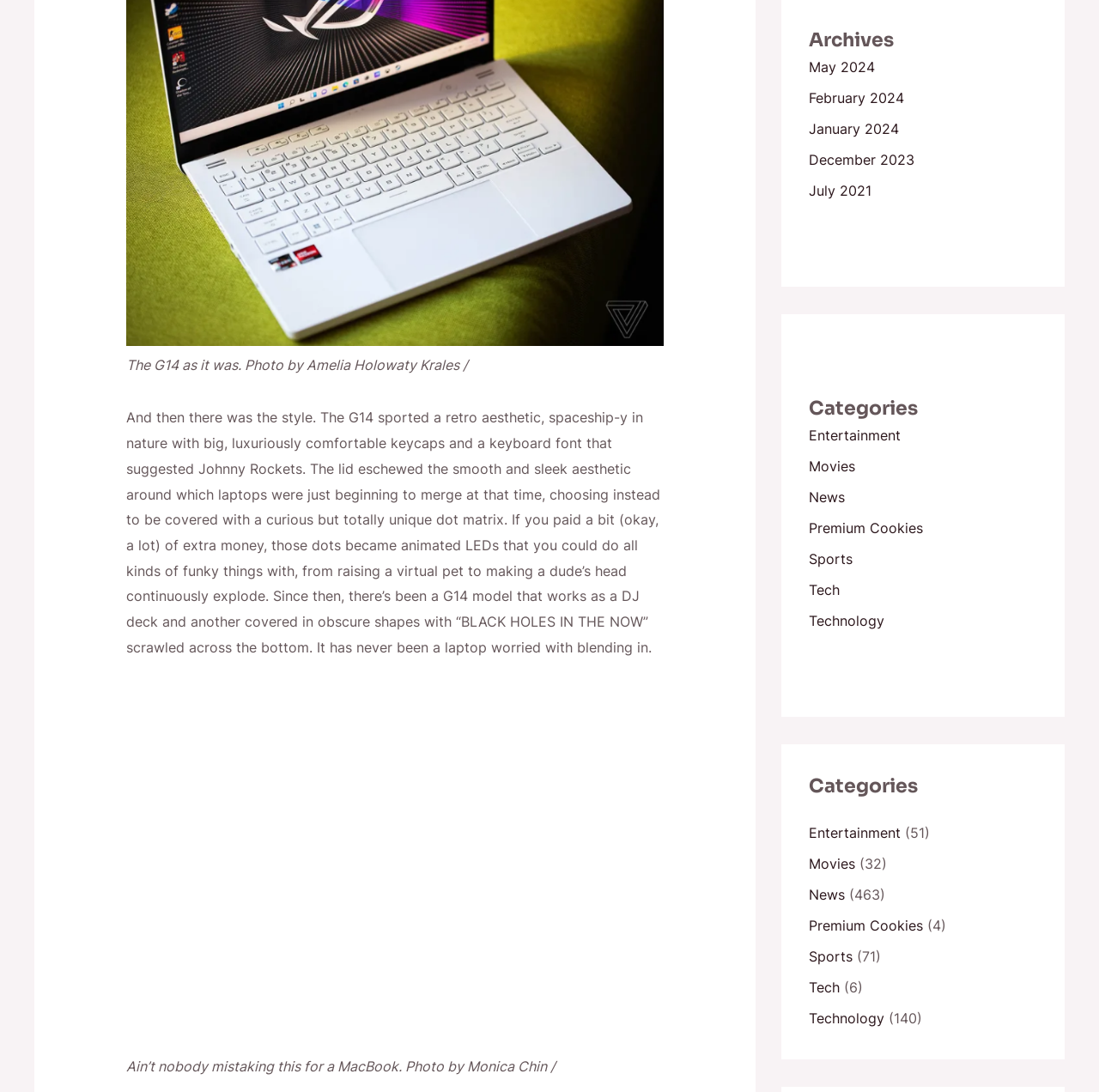What is the topic of the article?
Please answer the question with as much detail as possible using the screenshot.

The article appears to be discussing the design of a laptop, specifically the G14 model, based on the text and images present on the webpage.